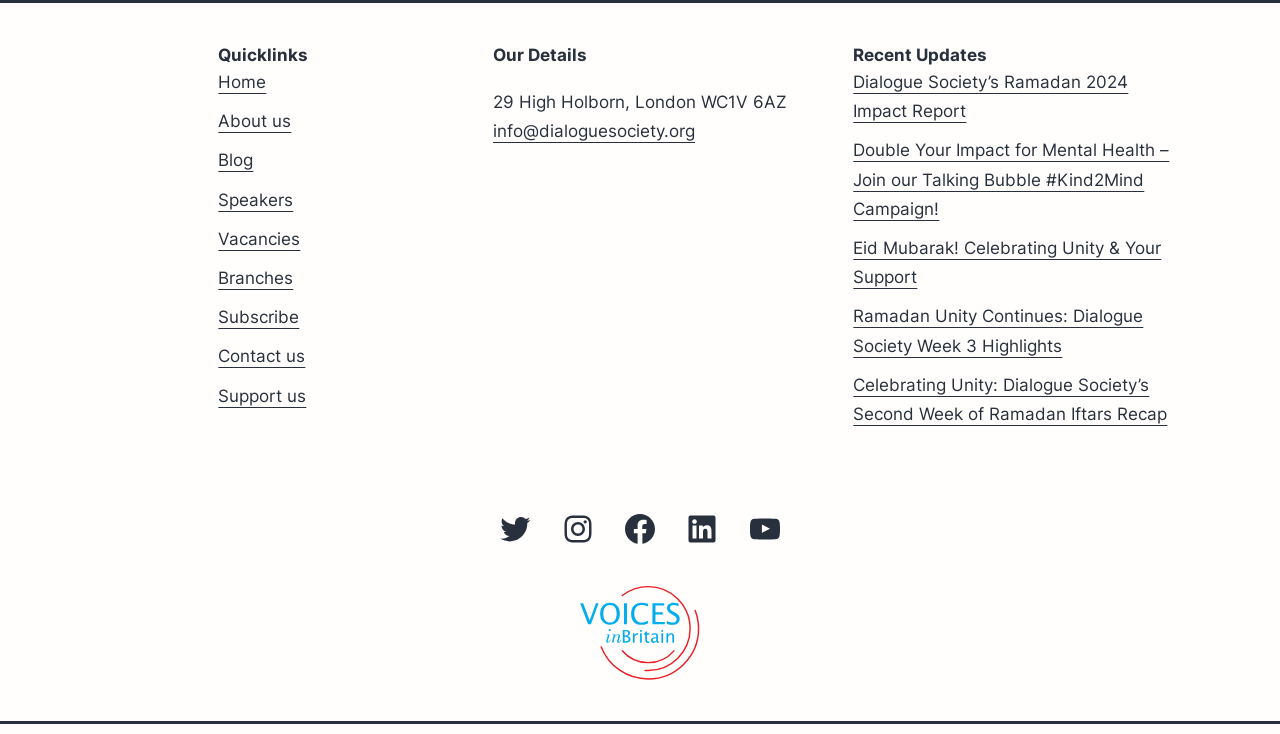Point out the bounding box coordinates of the section to click in order to follow this instruction: "visit Twitter page".

[0.378, 0.661, 0.427, 0.753]